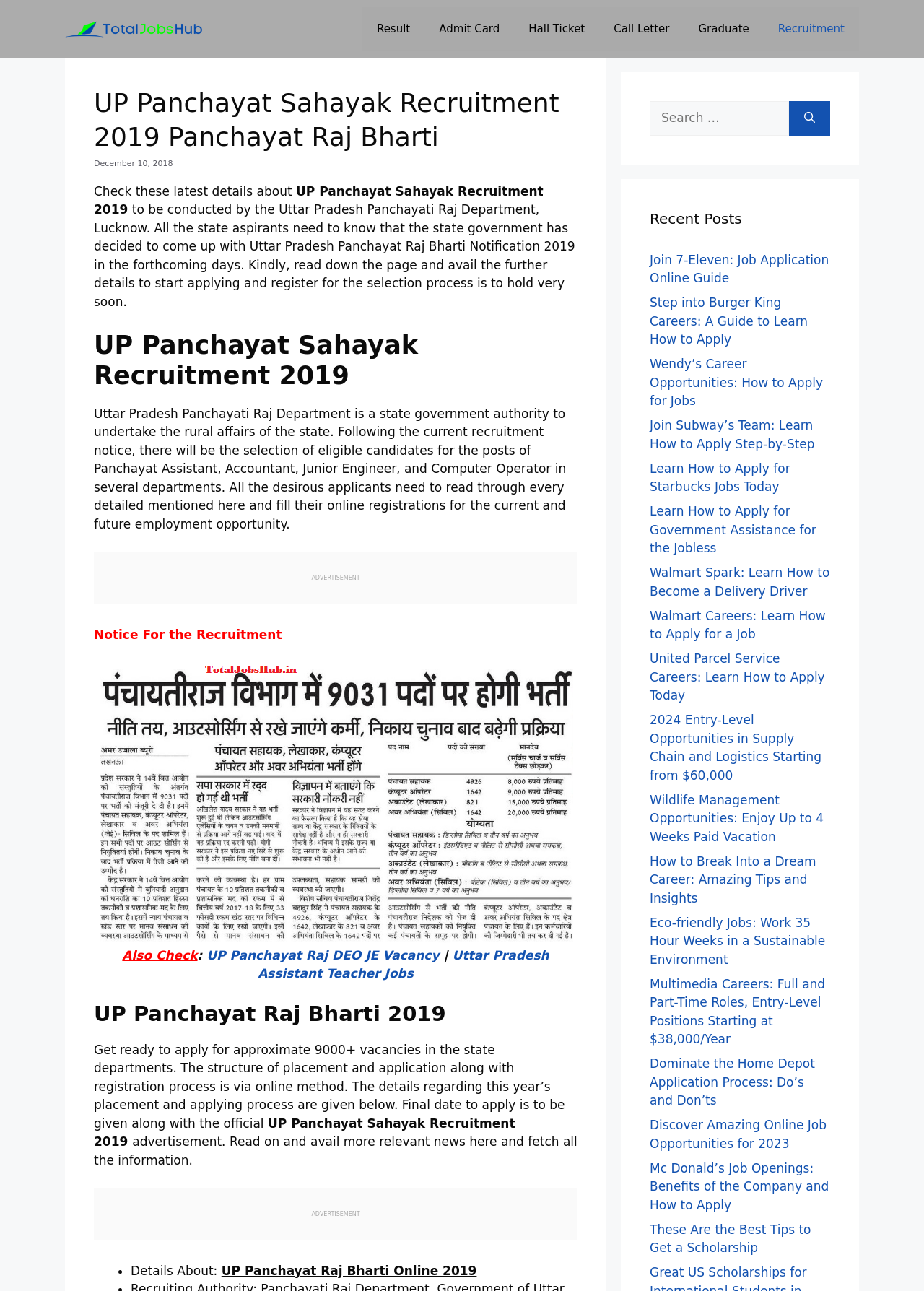What is the recruitment process for?
Answer the question with a detailed explanation, including all necessary information.

Based on the webpage content, the recruitment process is for UP Panchayat Sahayak, which is a state government authority to undertake the rural affairs of the state. The webpage provides details about the recruitment notice, selection process, and online registration for the posts of Panchayat Assistant, Accountant, Junior Engineer, and Computer Operator in several departments.